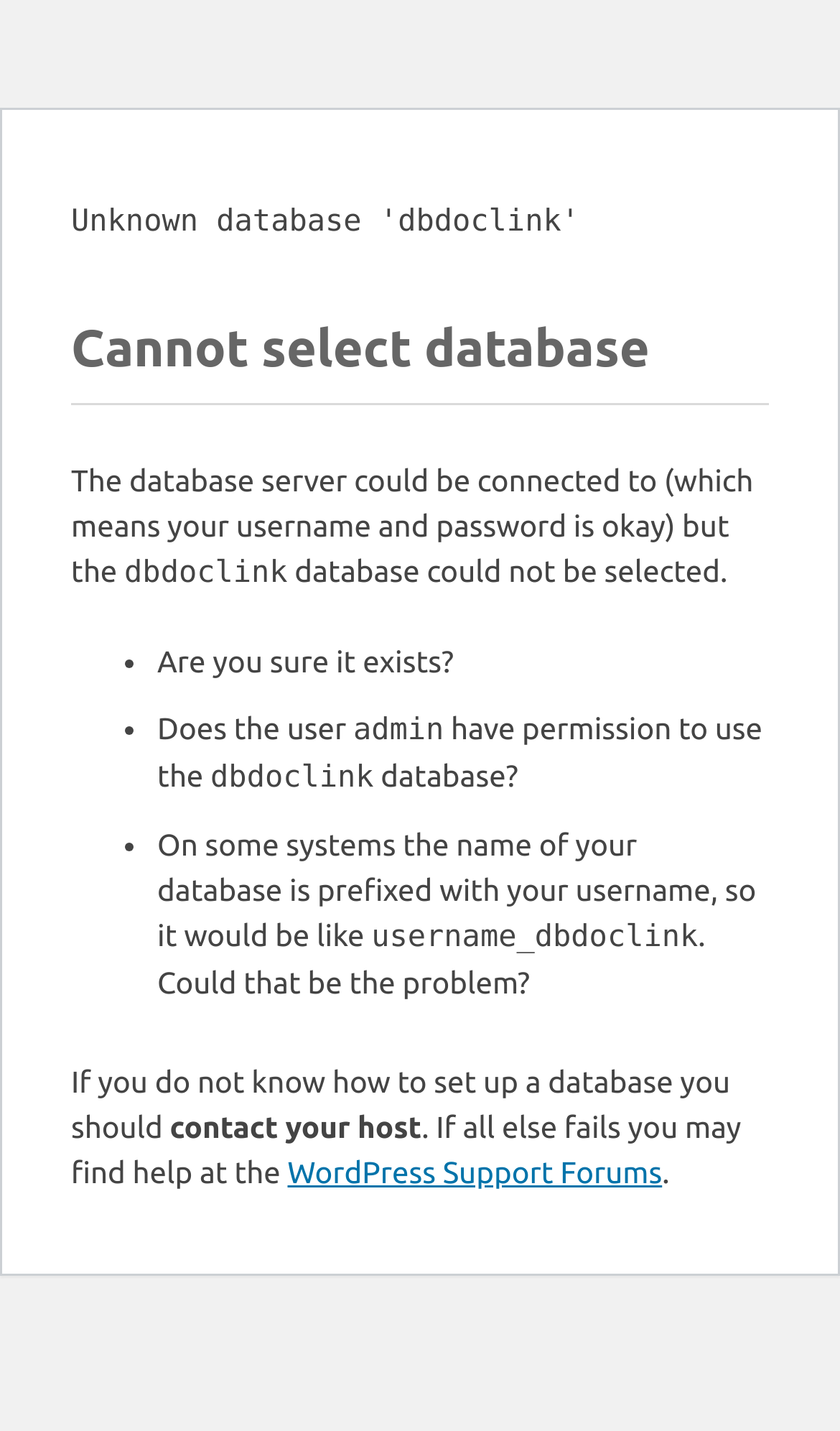Where can the user find help if all else fails?
Relying on the image, give a concise answer in one word or a brief phrase.

WordPress Support Forums